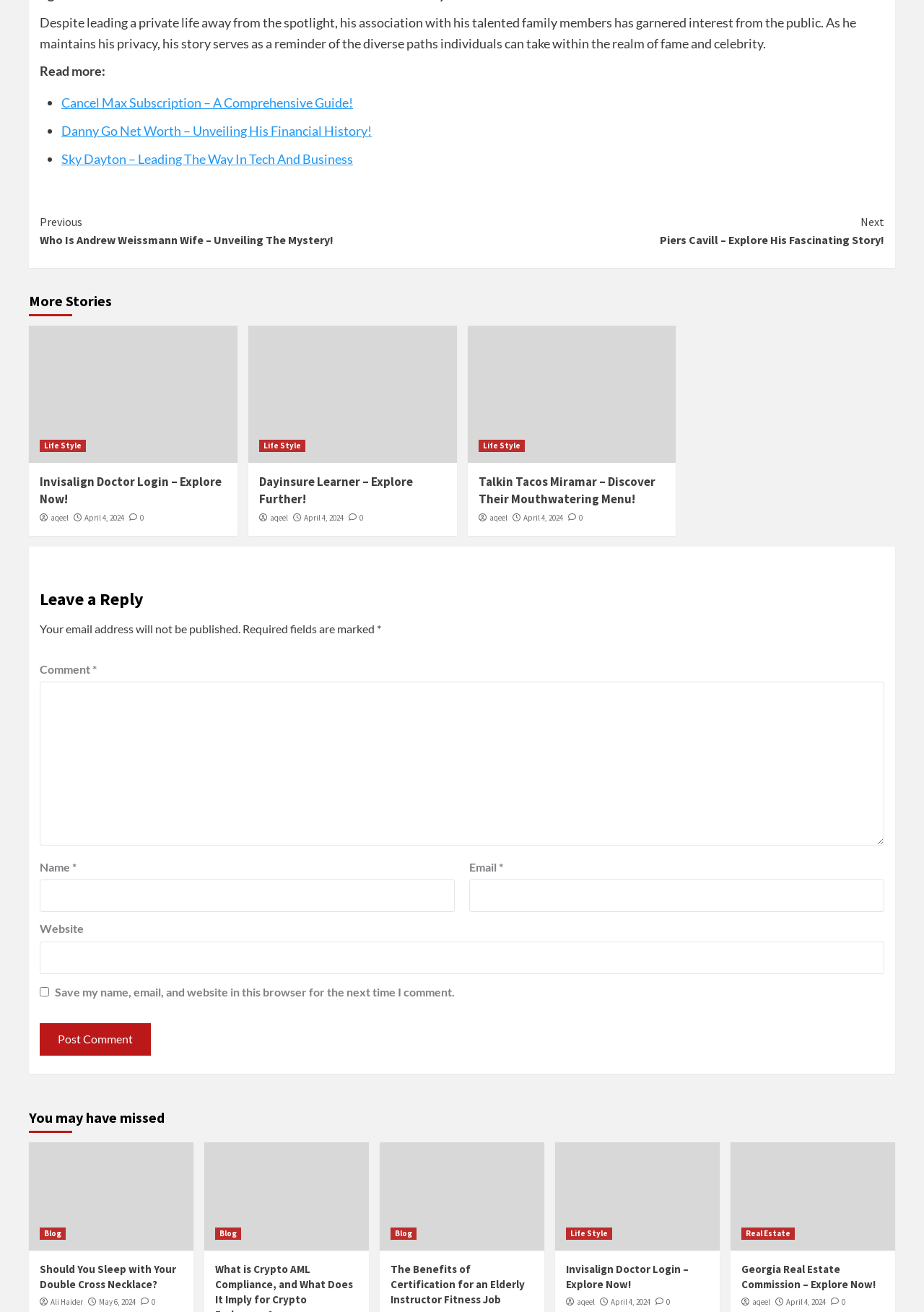Please specify the bounding box coordinates of the clickable region to carry out the following instruction: "Click on 'Cancel Max Subscription – A Comprehensive Guide!' link". The coordinates should be four float numbers between 0 and 1, in the format [left, top, right, bottom].

[0.066, 0.072, 0.382, 0.084]